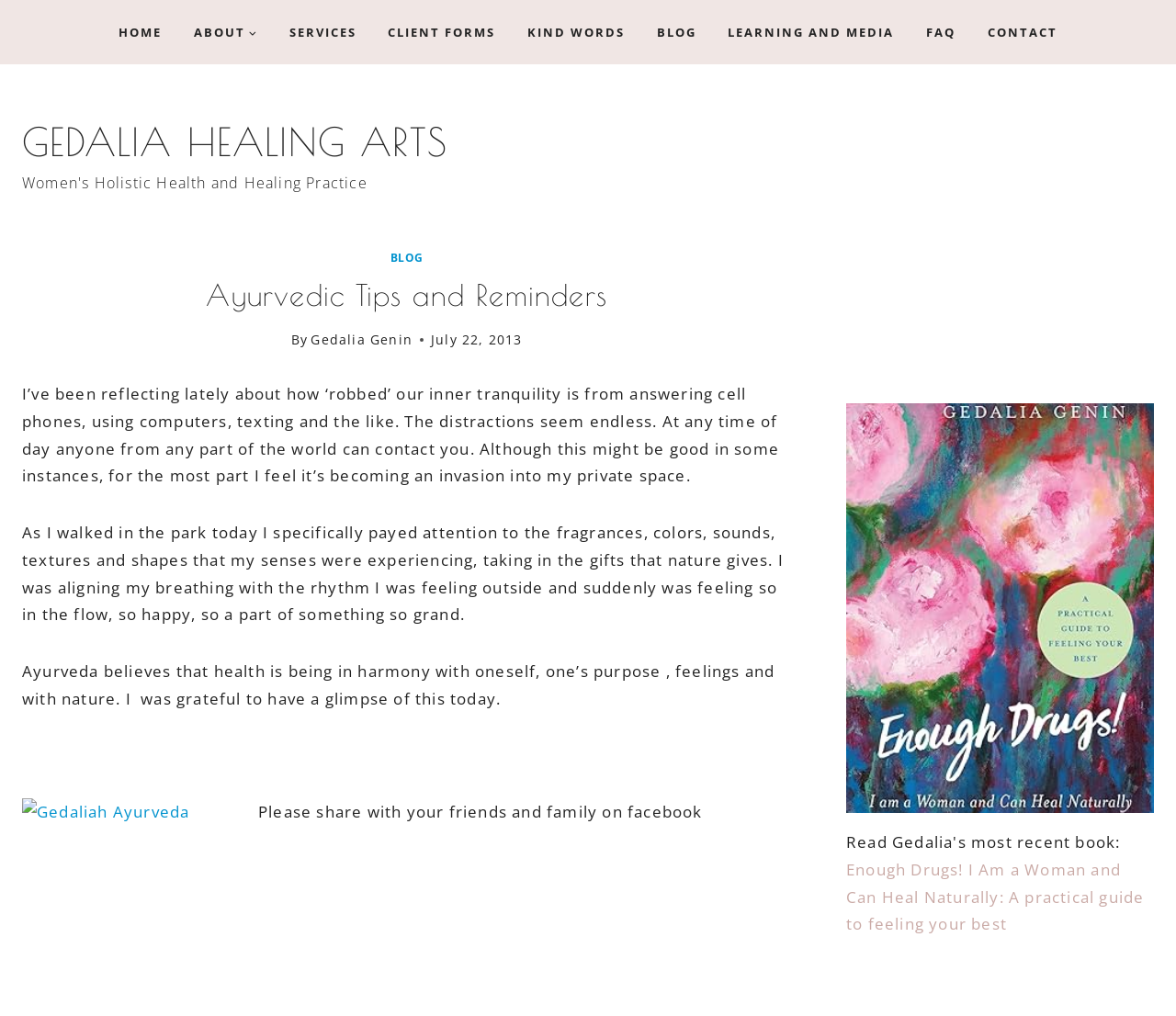Extract the primary header of the webpage and generate its text.

Ayurvedic Tips and Reminders